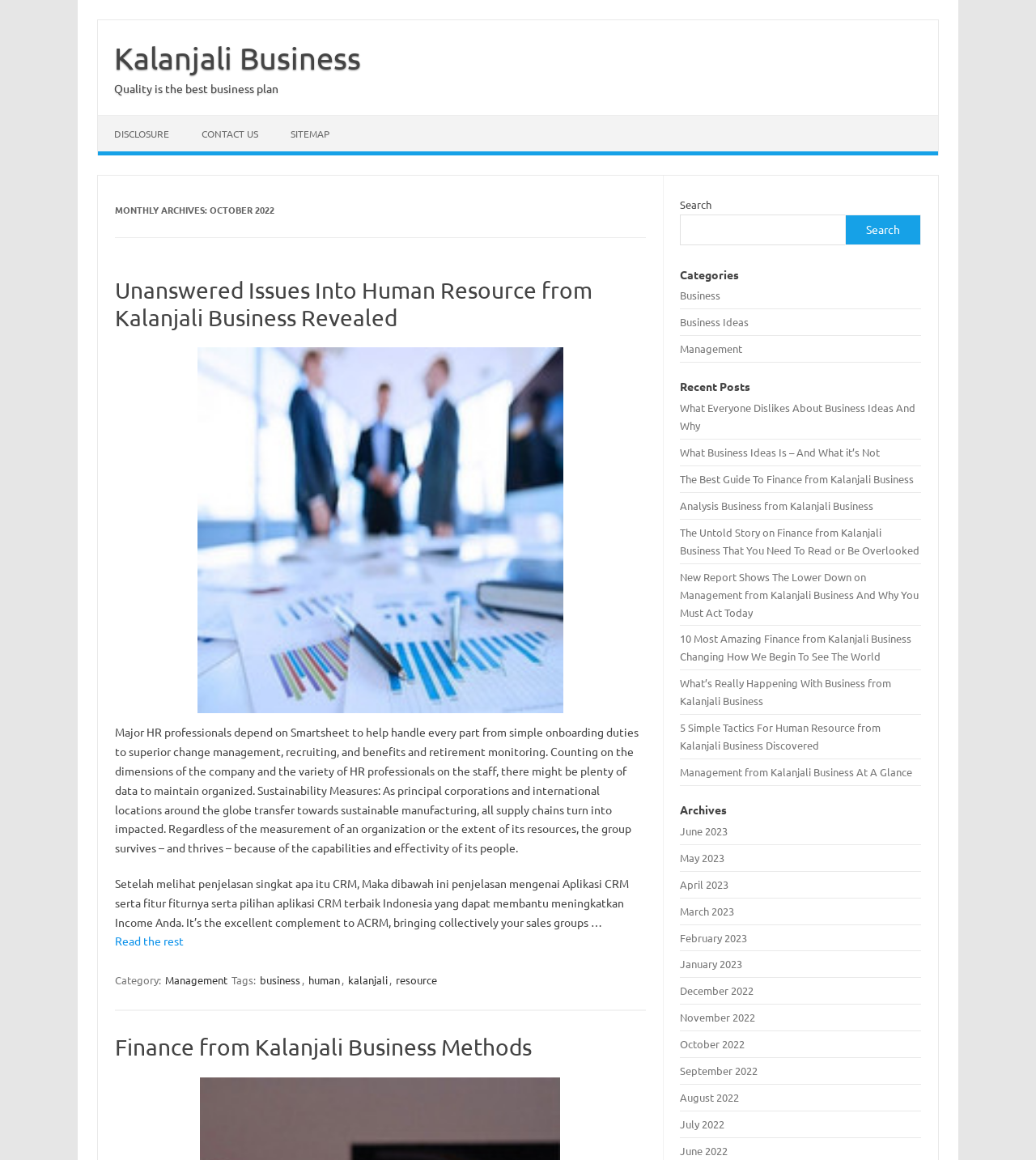Can you pinpoint the bounding box coordinates for the clickable element required for this instruction: "View the 'Management' category"? The coordinates should be four float numbers between 0 and 1, i.e., [left, top, right, bottom].

[0.657, 0.295, 0.717, 0.307]